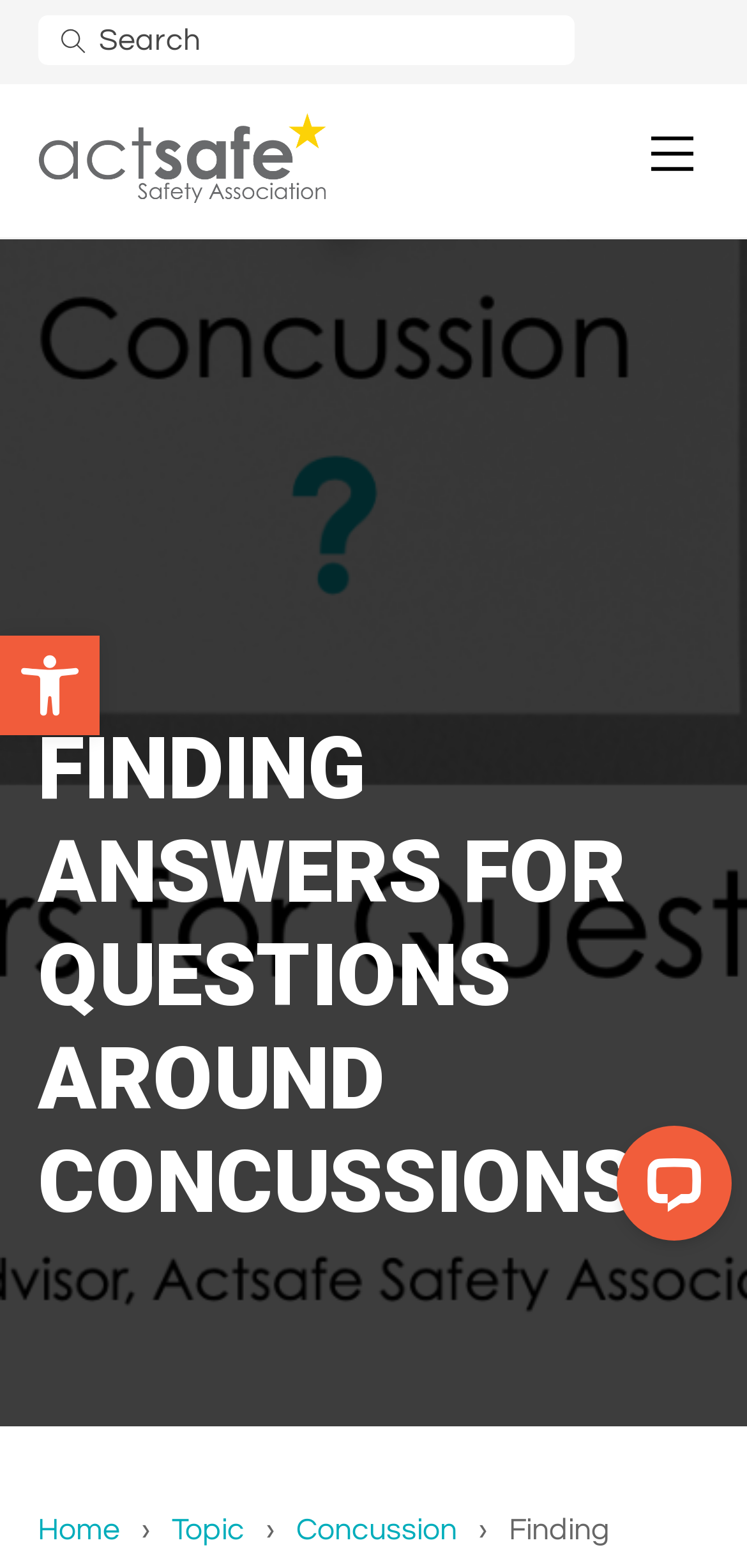Given the element description, predict the bounding box coordinates in the format (top-left x, top-left y, bottom-right x, bottom-right y), using floating point numbers between 0 and 1: name="s" placeholder="Search" title="Search"

[0.05, 0.01, 0.768, 0.042]